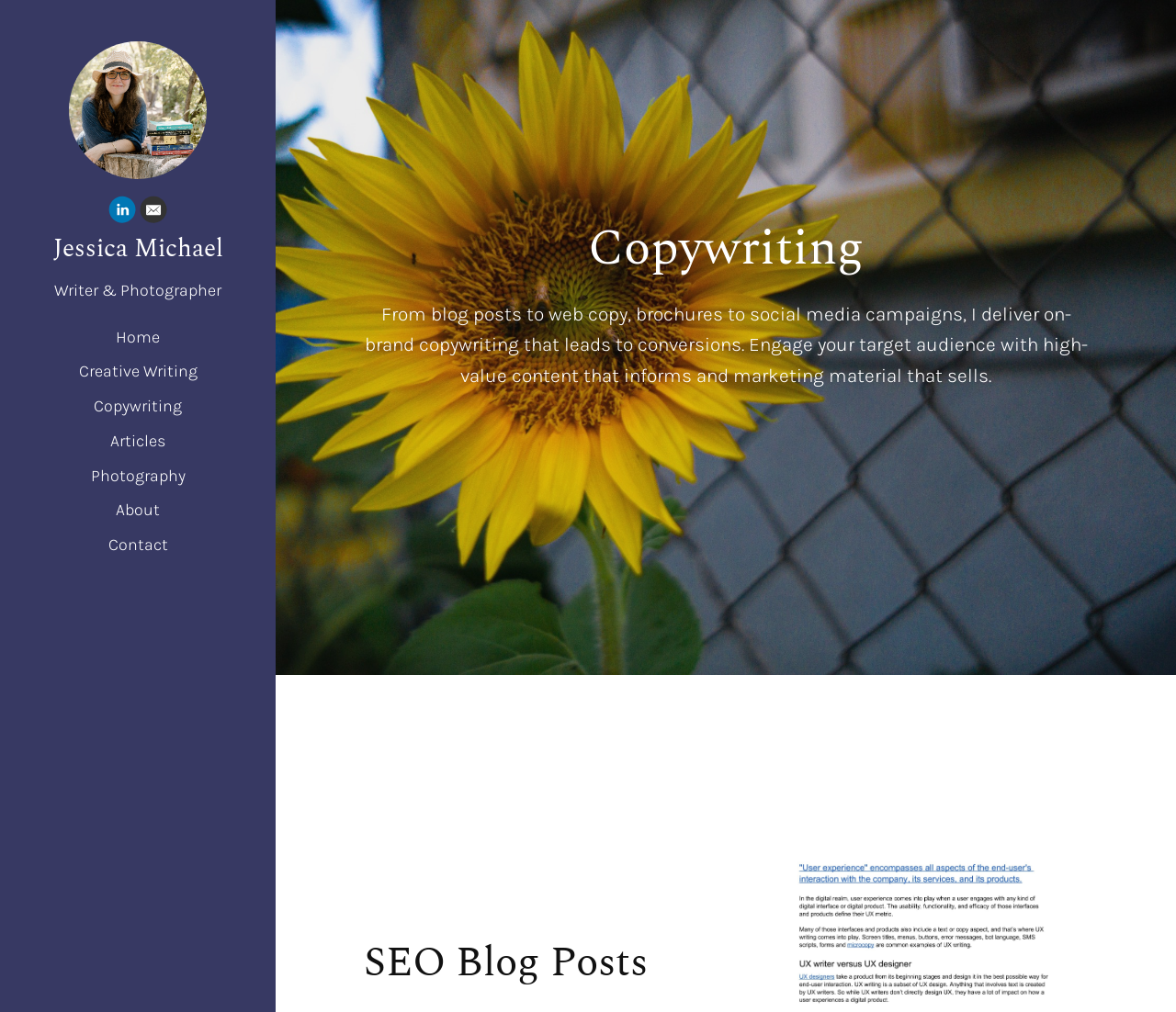Identify the bounding box for the element characterized by the following description: "Jessica Michael".

[0.028, 0.234, 0.206, 0.259]